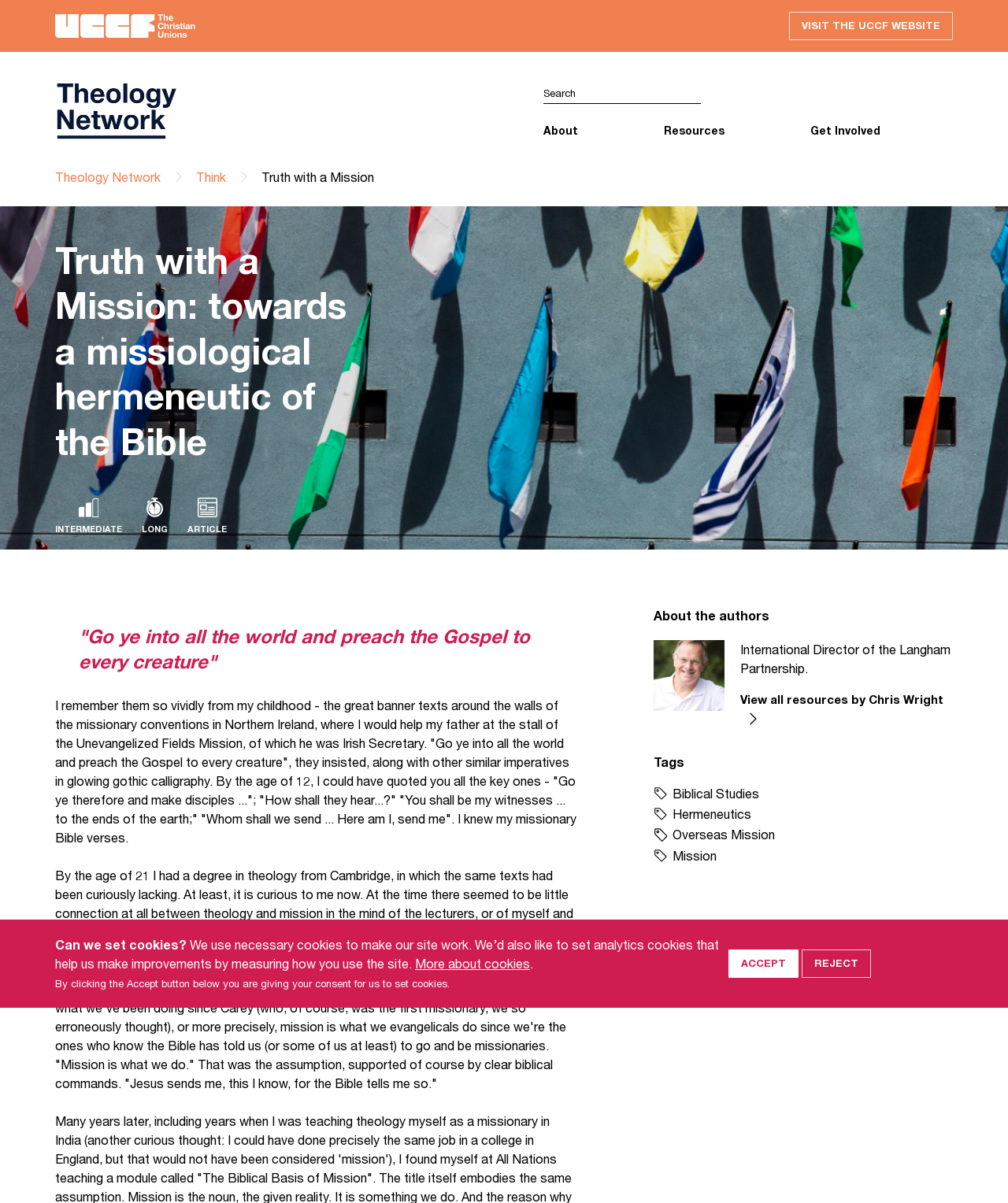What is the purpose of the search box?
Refer to the image and give a detailed response to the question.

I inferred the purpose of the search box by looking at its location and the button next to it labeled 'Submit'. This suggests that the user can enter text into the box and then submit it to search for something on the website.